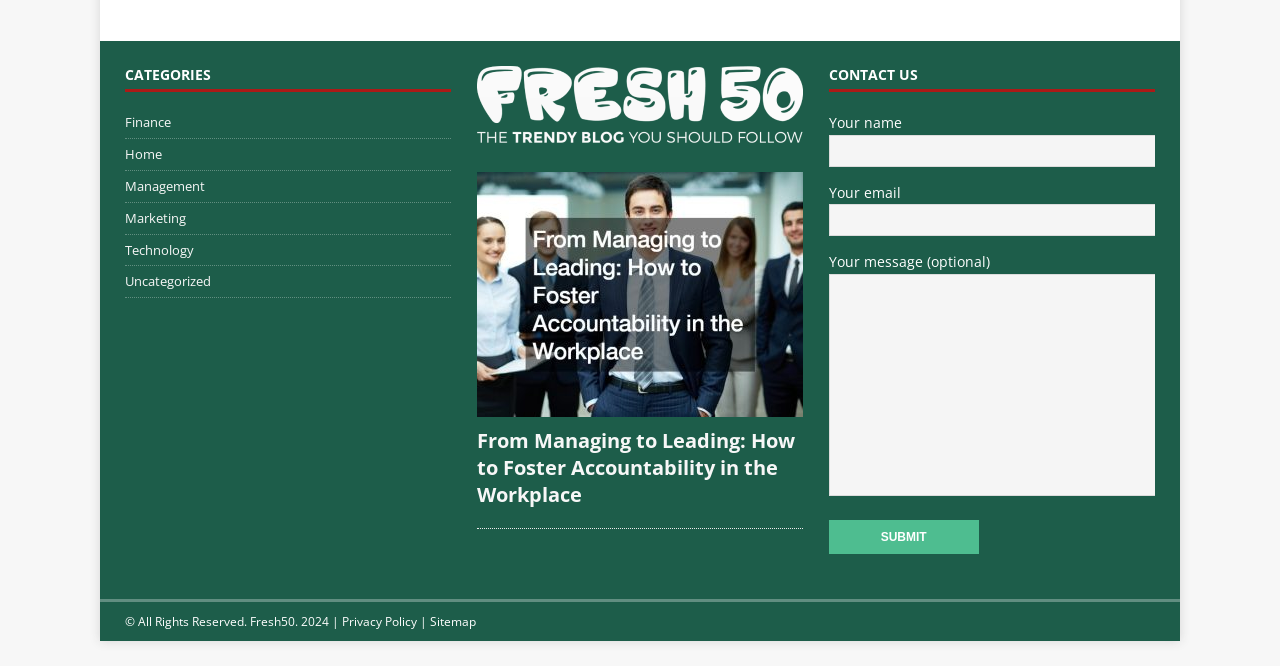Answer the question using only one word or a concise phrase: What is the purpose of the form on this webpage?

Contact form